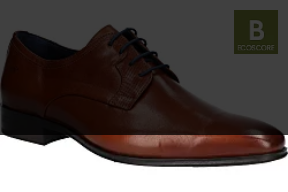What is the price of the shoes?
Using the image as a reference, give a one-word or short phrase answer.

129.99€